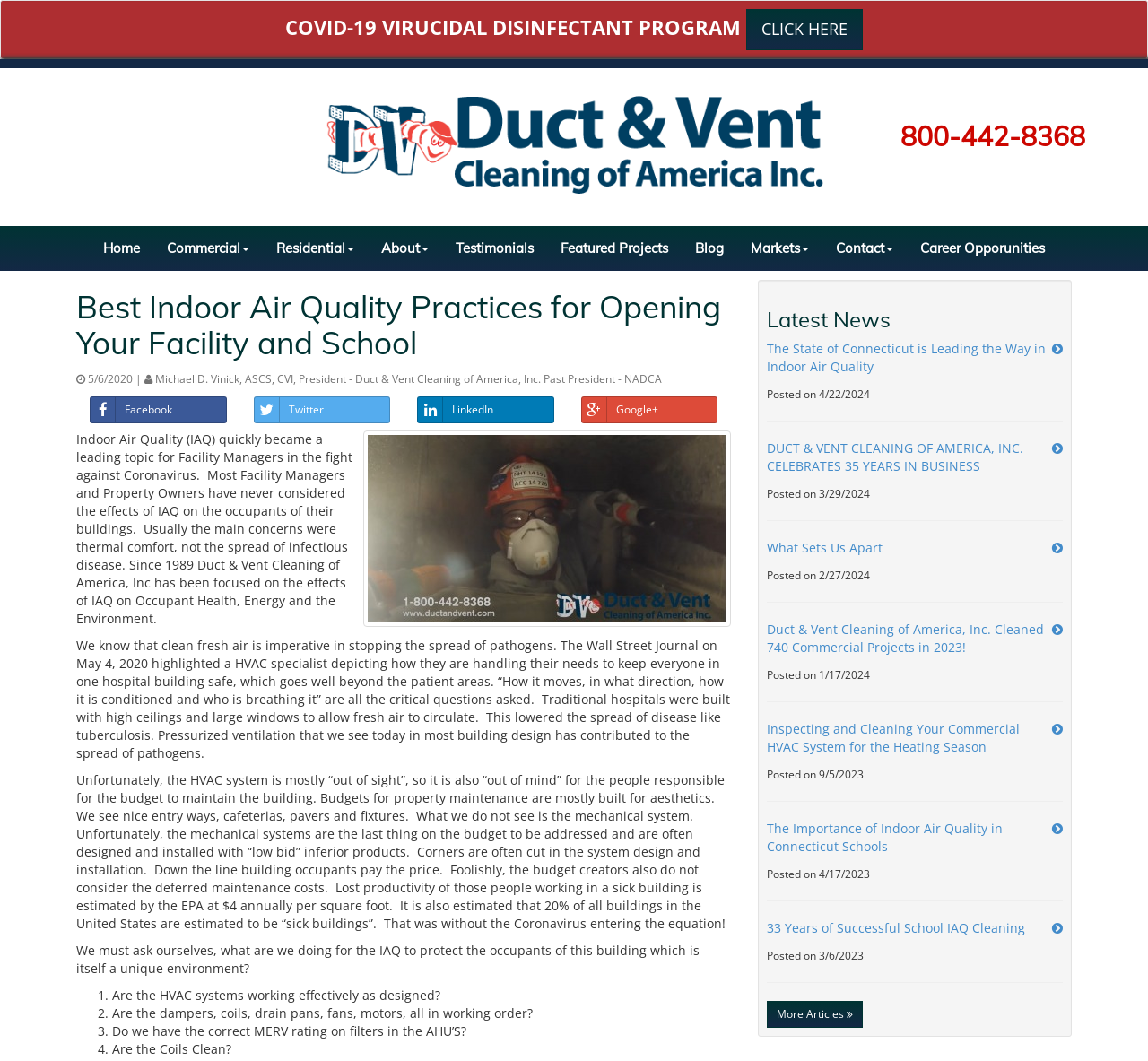Identify the bounding box coordinates of the area you need to click to perform the following instruction: "Click on the 'CLICK HERE' link".

[0.65, 0.008, 0.752, 0.047]